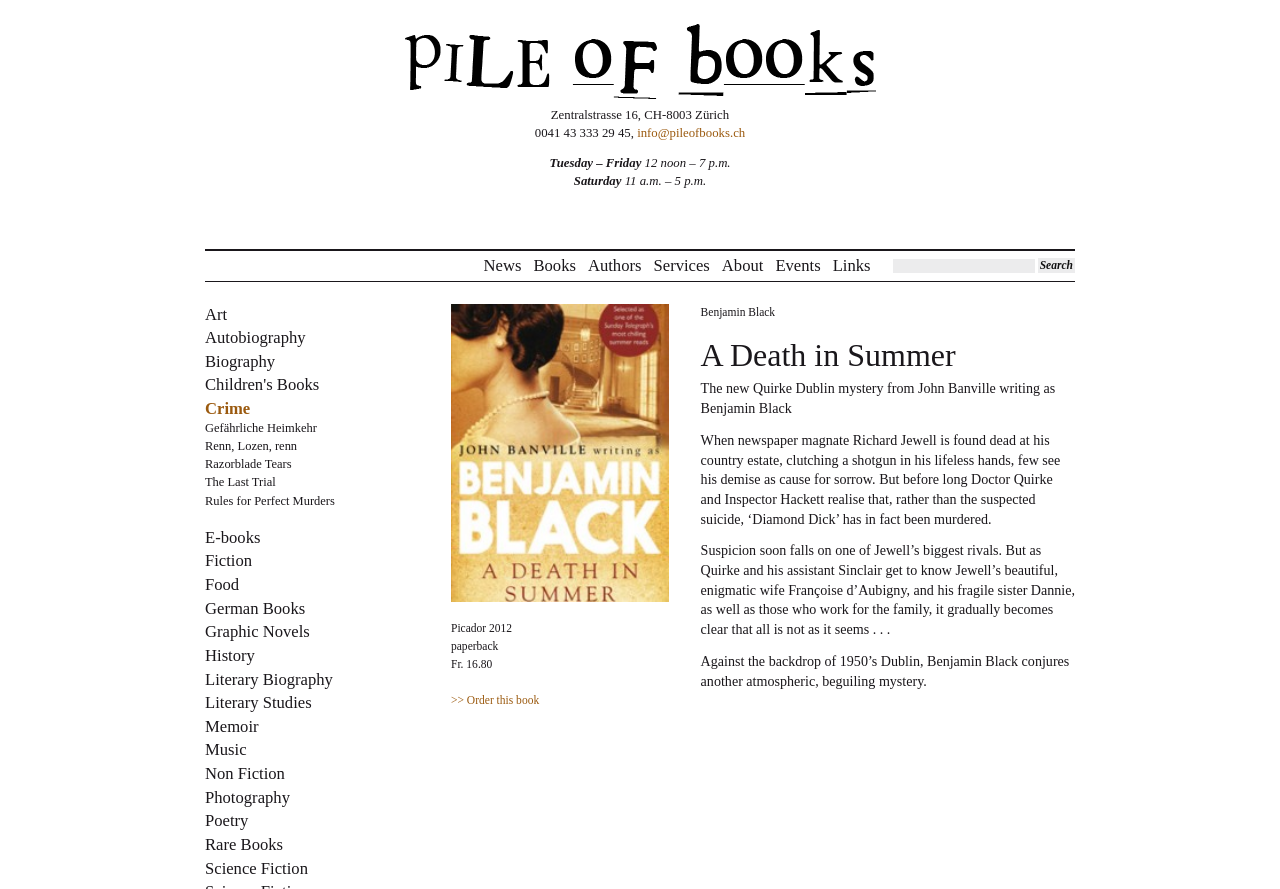What is the price of the book 'A Death in Summer'?
Give a one-word or short-phrase answer derived from the screenshot.

Fr. 16.80